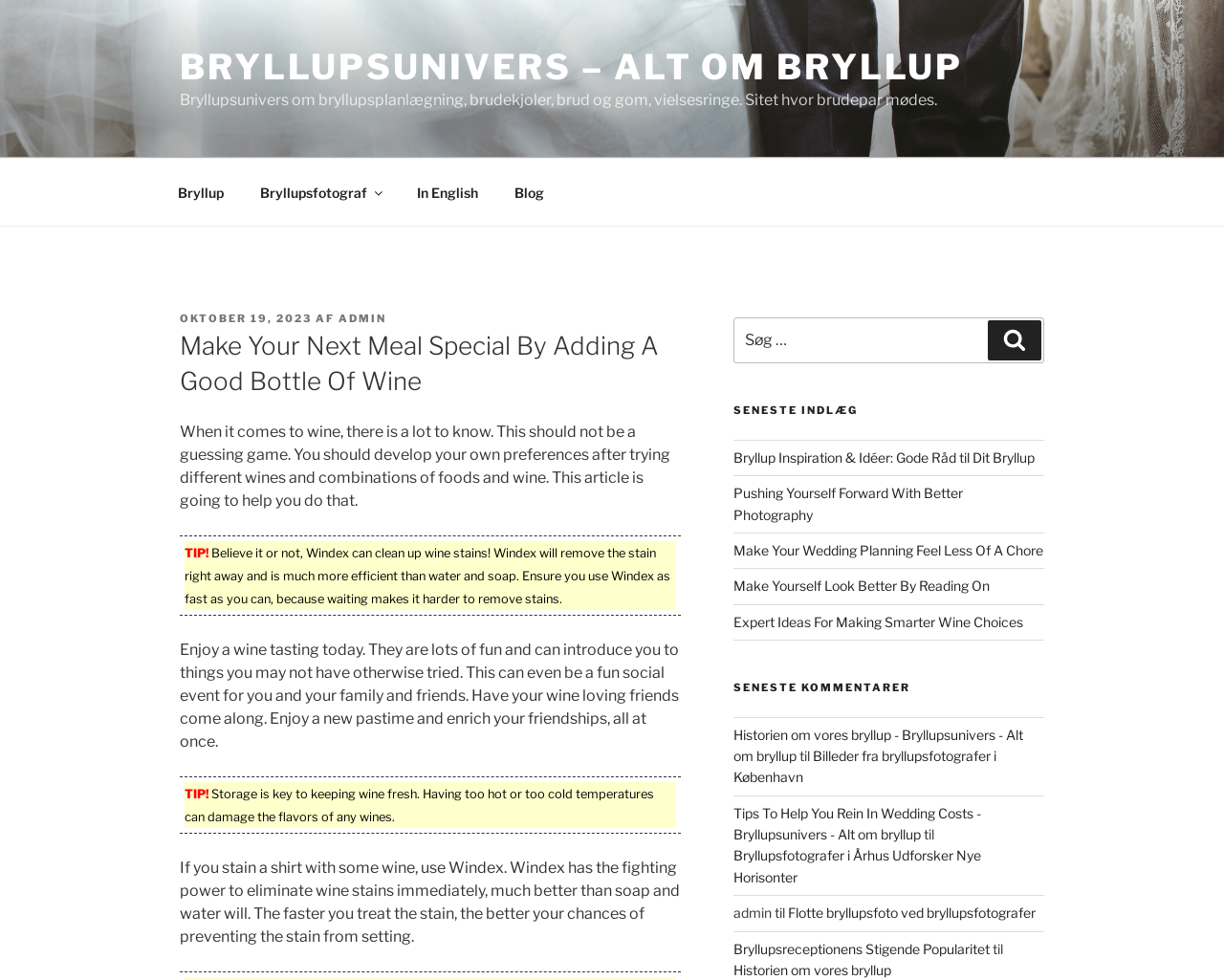Answer with a single word or phrase: 
What is the name of the website or blog?

Bryllupsunivers